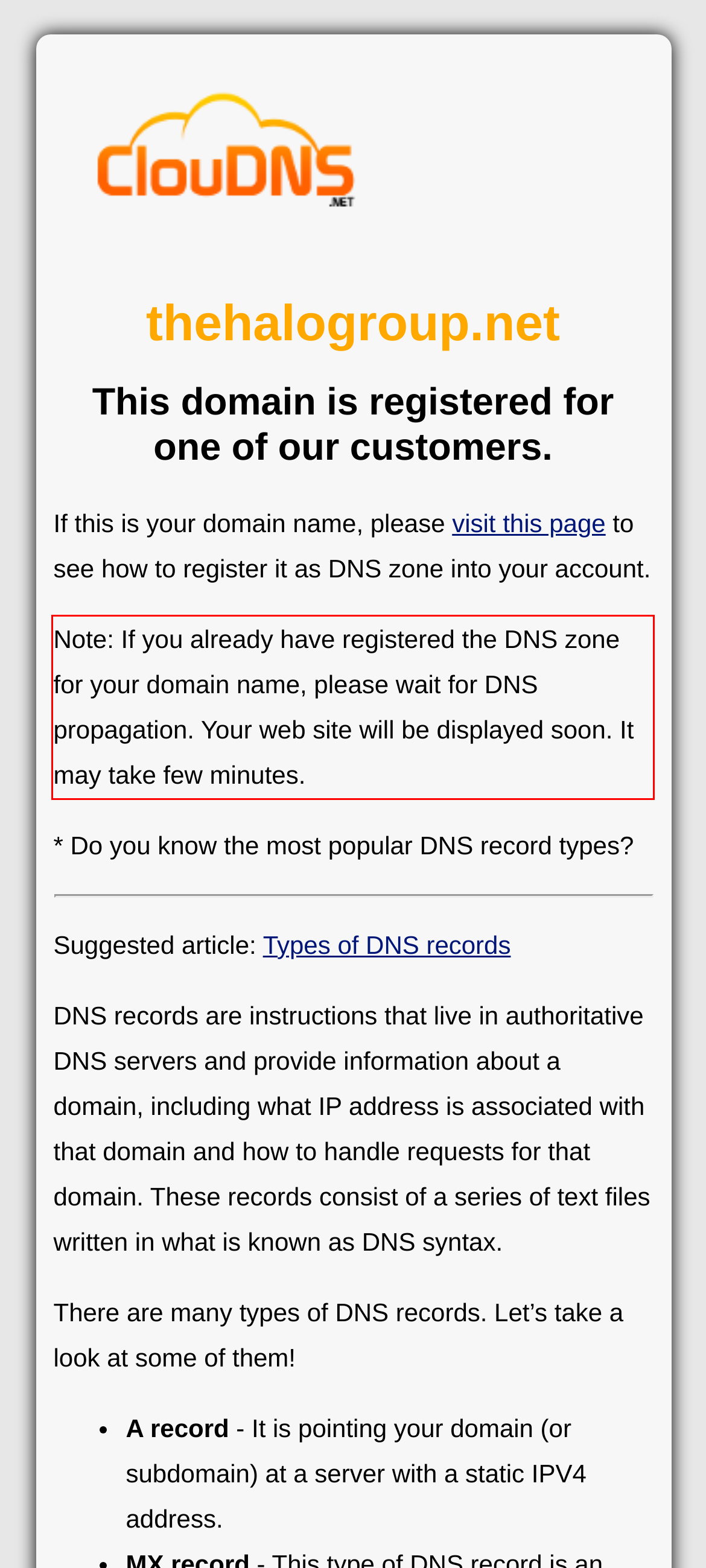Within the provided webpage screenshot, find the red rectangle bounding box and perform OCR to obtain the text content.

Note: If you already have registered the DNS zone for your domain name, please wait for DNS propagation. Your web site will be displayed soon. It may take few minutes.